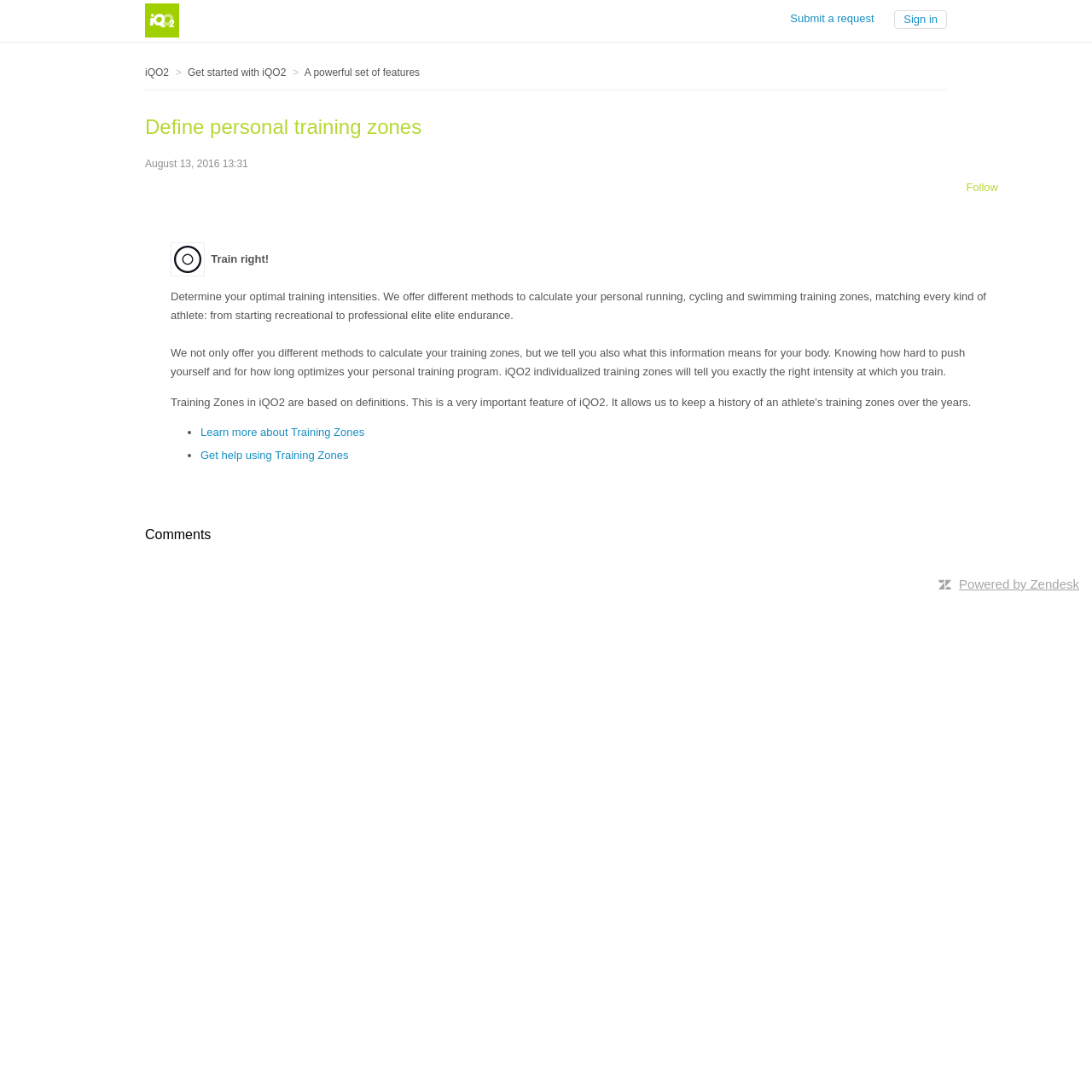Please find the bounding box coordinates of the element's region to be clicked to carry out this instruction: "Get started with iQO2".

[0.172, 0.061, 0.262, 0.072]